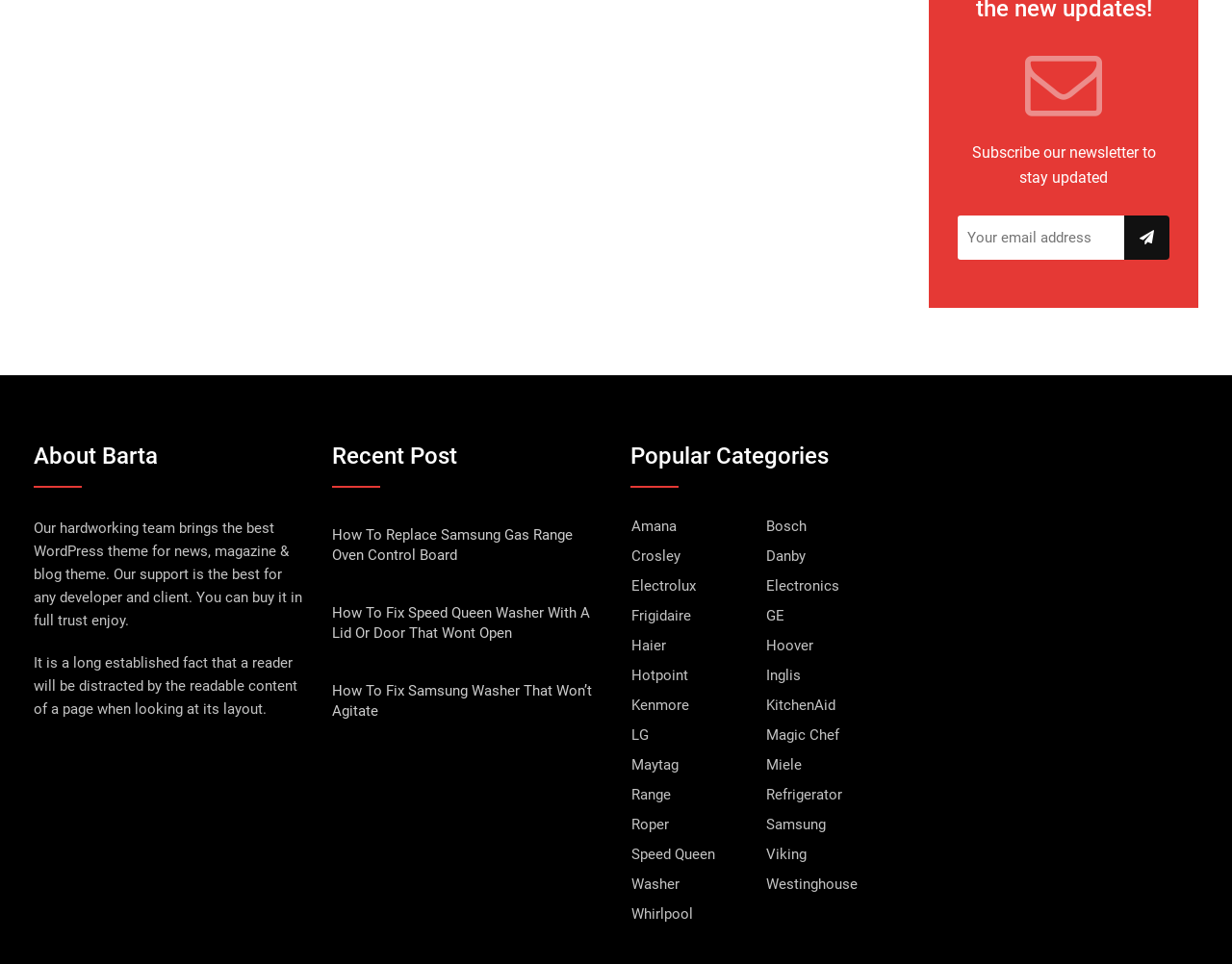Give a short answer using one word or phrase for the question:
What categories are available?

Multiple categories